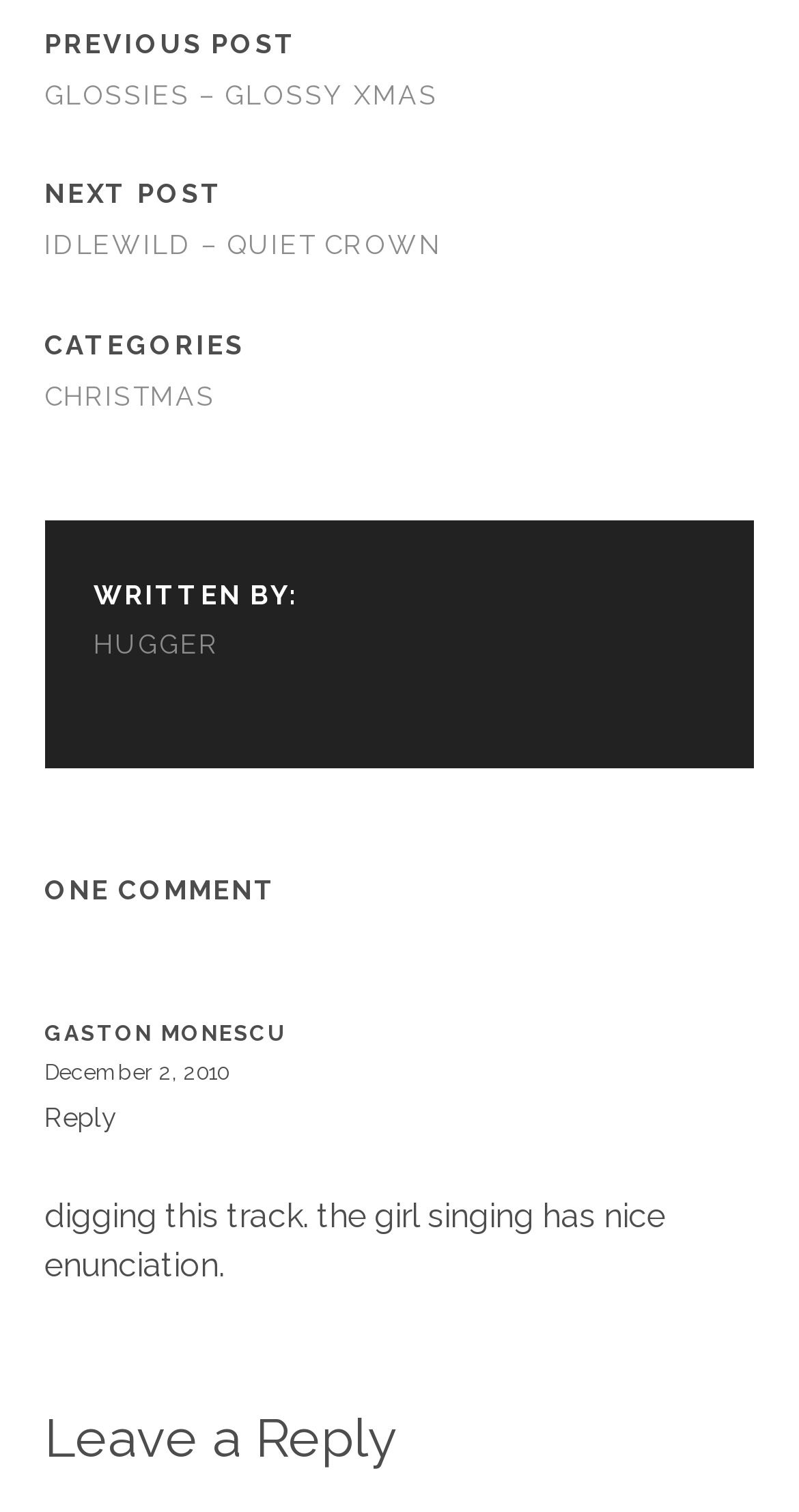Please answer the following question using a single word or phrase: 
What is the name of the person who commented?

GASTON MONESCU